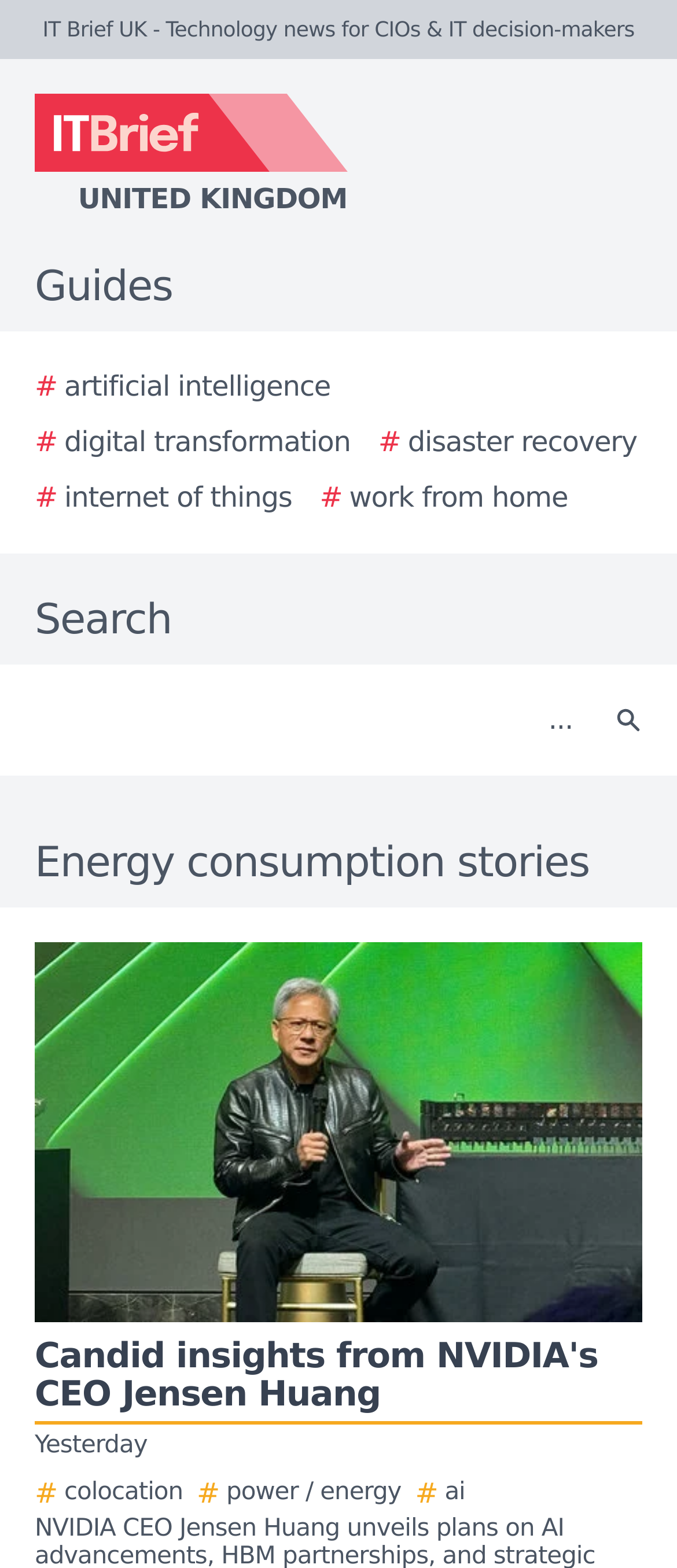What is the purpose of the textbox?
Please provide an in-depth and detailed response to the question.

The textbox is located below the 'Search' static text element with a bounding box of [0.051, 0.38, 0.253, 0.411]. It is used for searching, as indicated by the 'Search' button next to it with a bounding box of [0.877, 0.433, 0.979, 0.486].